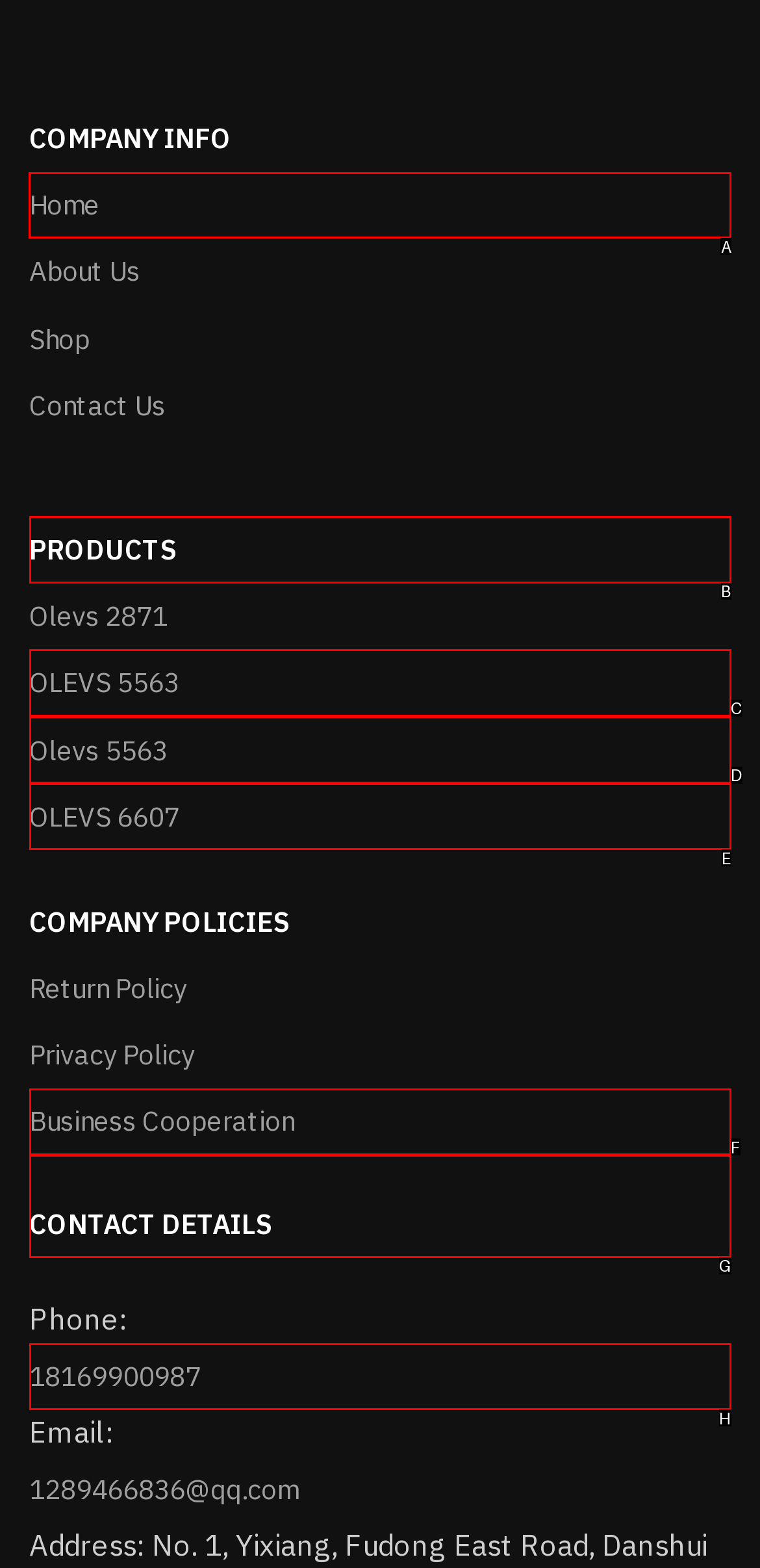Identify which HTML element to click to fulfill the following task: go to home page. Provide your response using the letter of the correct choice.

A